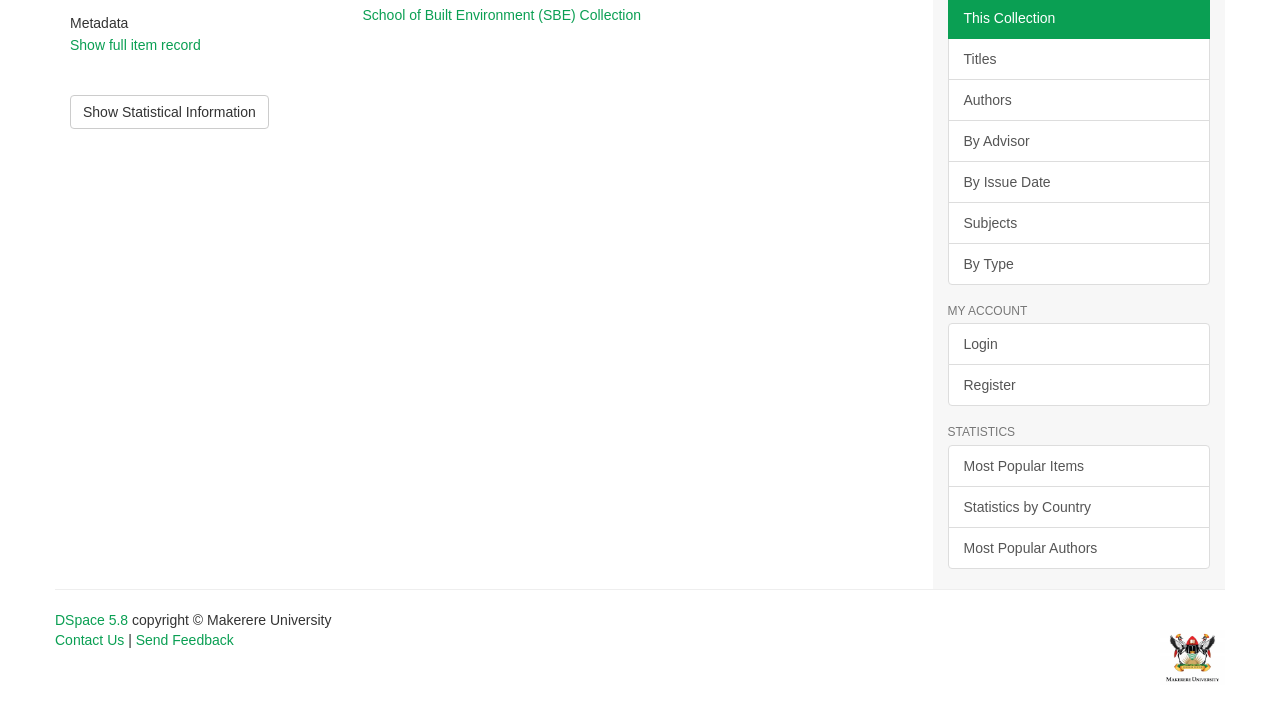Based on the element description "Contact Us", predict the bounding box coordinates of the UI element.

[0.043, 0.883, 0.097, 0.906]